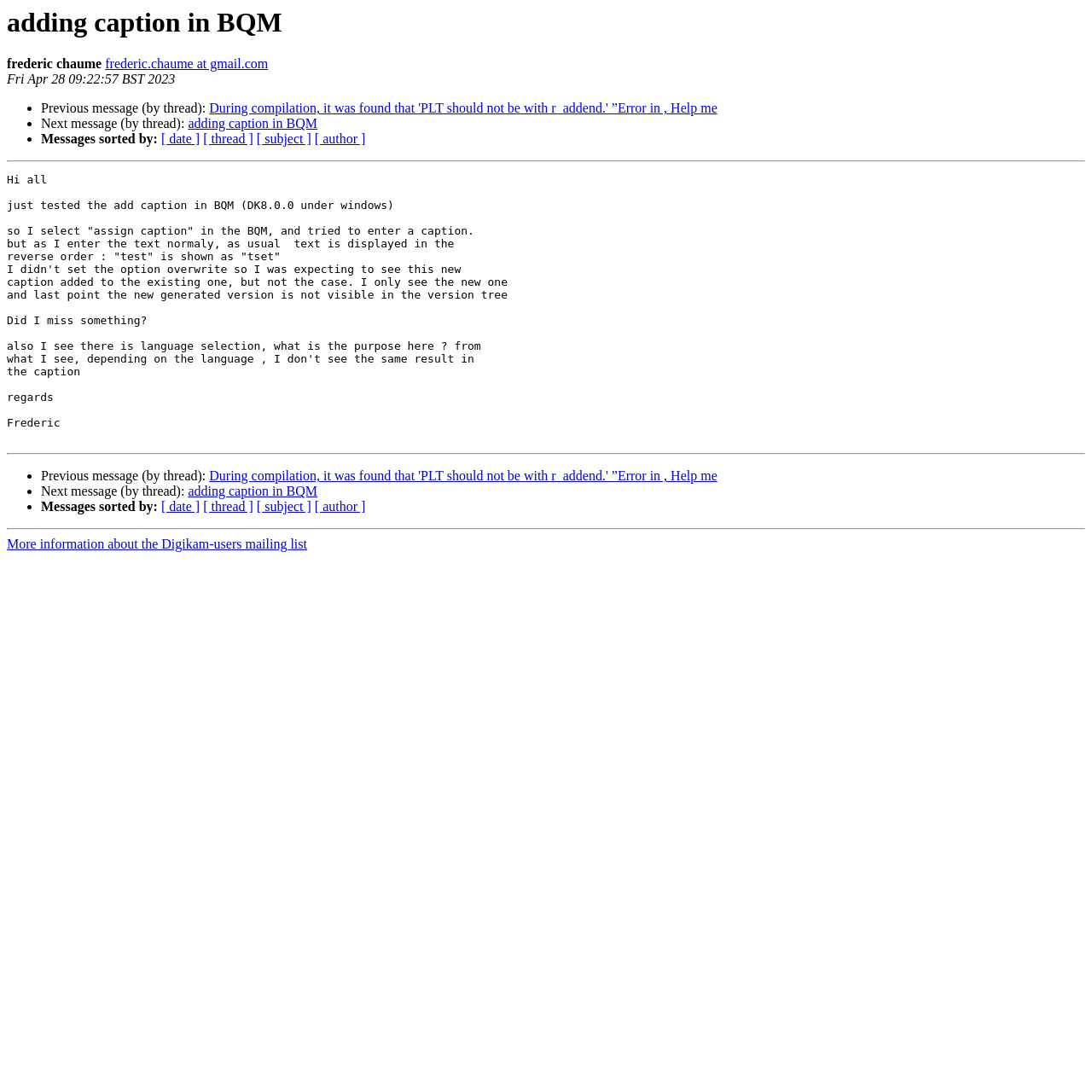What is the primary heading on this webpage?

adding caption in BQM